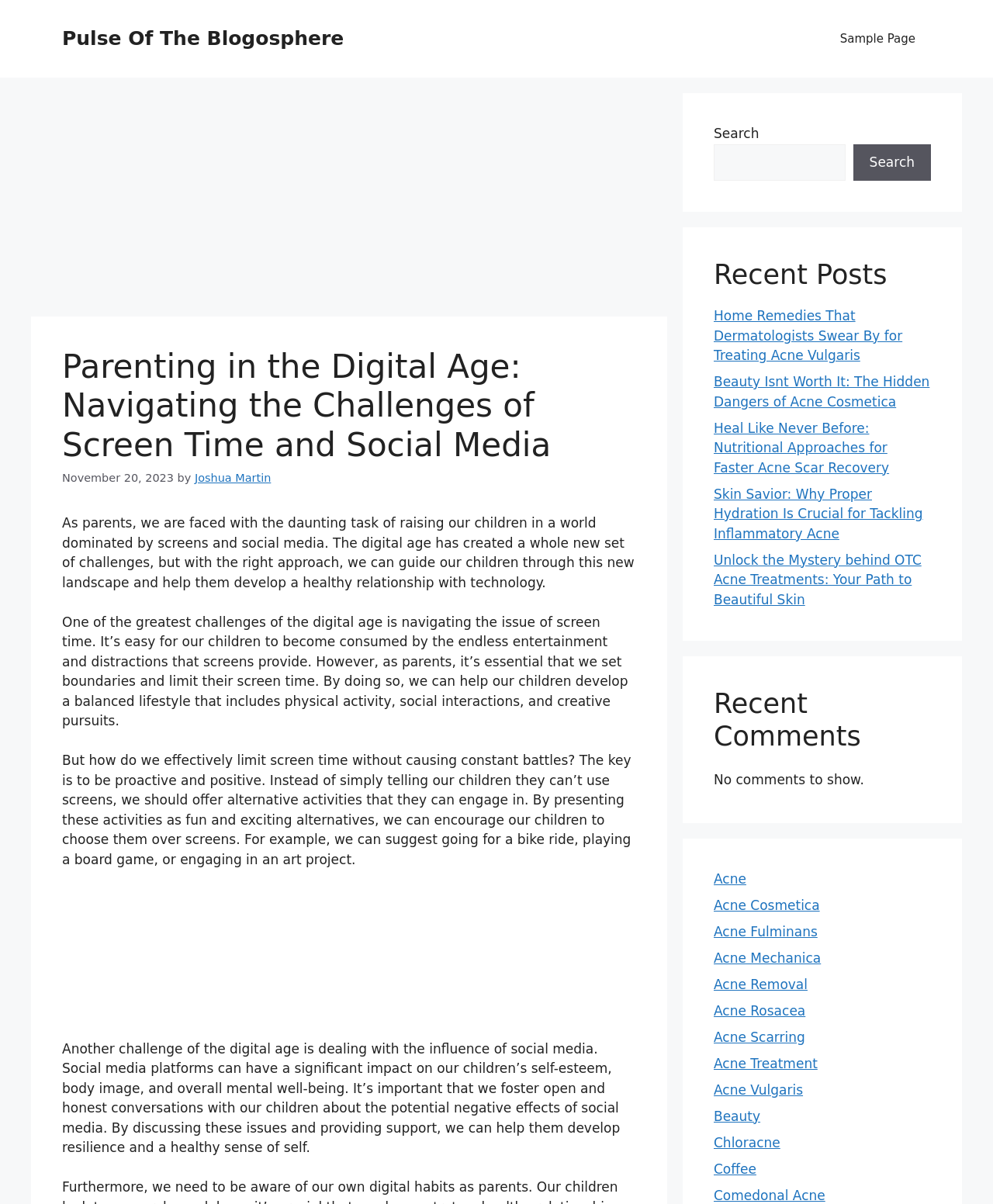How many recent posts are listed?
Please provide an in-depth and detailed response to the question.

I counted the number of links under the 'Recent Posts' heading, which are 'Home Remedies That Dermatologists Swear By for Treating Acne Vulgaris', 'Beauty Isnt Worth It: The Hidden Dangers of Acne Cosmetica', 'Heal Like Never Before: Nutritional Approaches for Faster Acne Scar Recovery', 'Skin Savior: Why Proper Hydration Is Crucial for Tackling Inflammatory Acne', and 'Unlock the Mystery behind OTC Acne Treatments: Your Path to Beautiful Skin'.